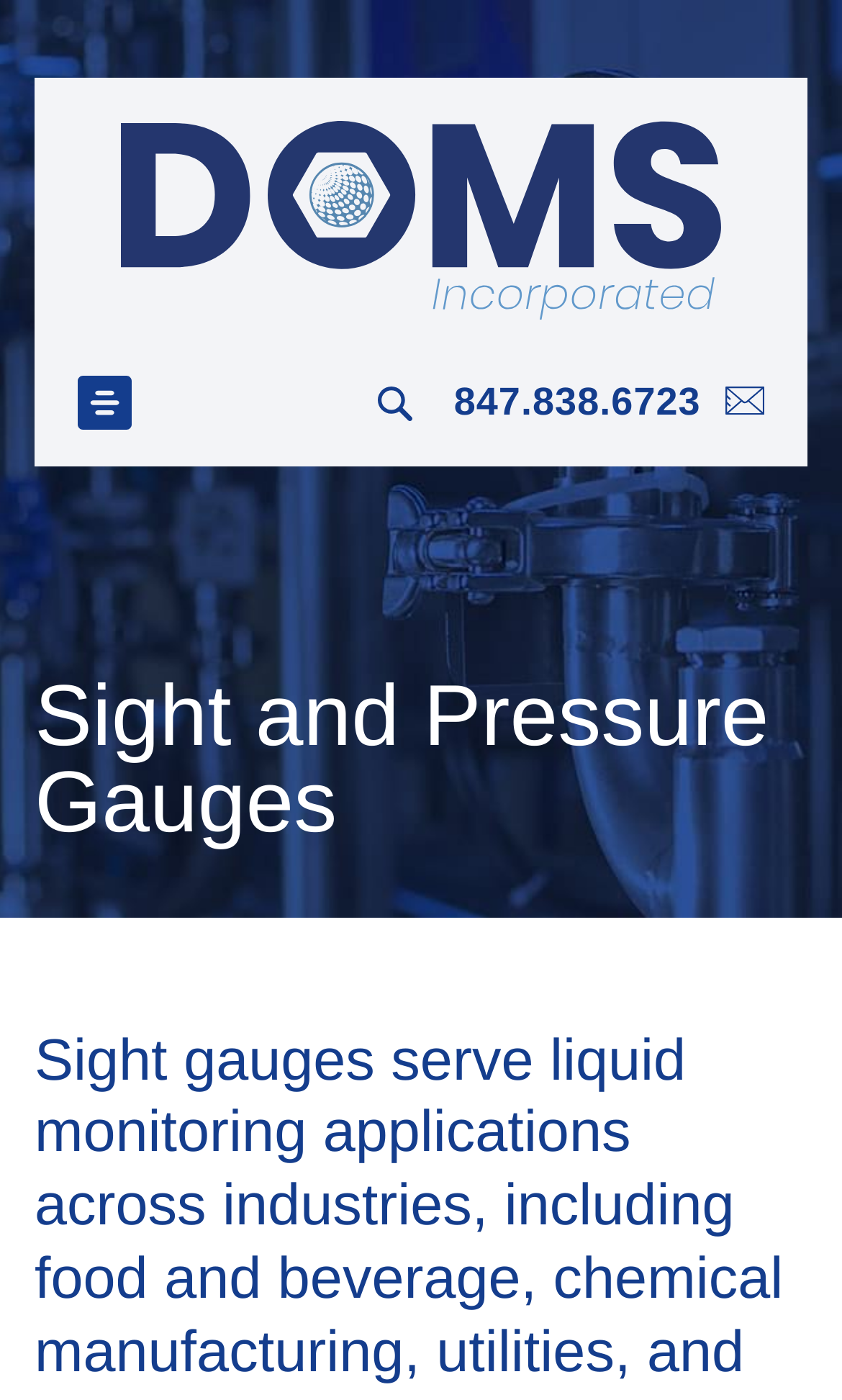What is the company name?
Based on the visual information, provide a detailed and comprehensive answer.

The company name can be found in the top-left corner of the webpage, where the logo and the text 'DOMS Incorporated' are located.